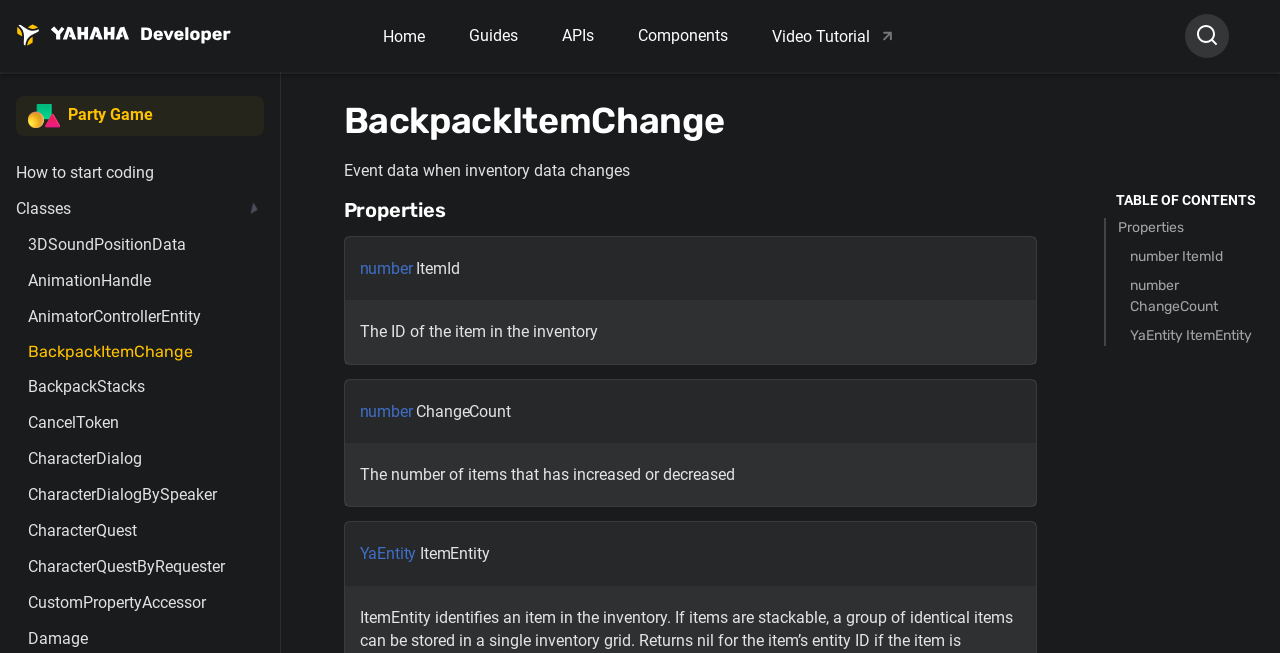Using the details in the image, give a detailed response to the question below:
What is the title of the current page?

The title of the current page can be found in the heading section of the webpage, where it is written as 'BackpackItemChange' with a paragraph symbol.